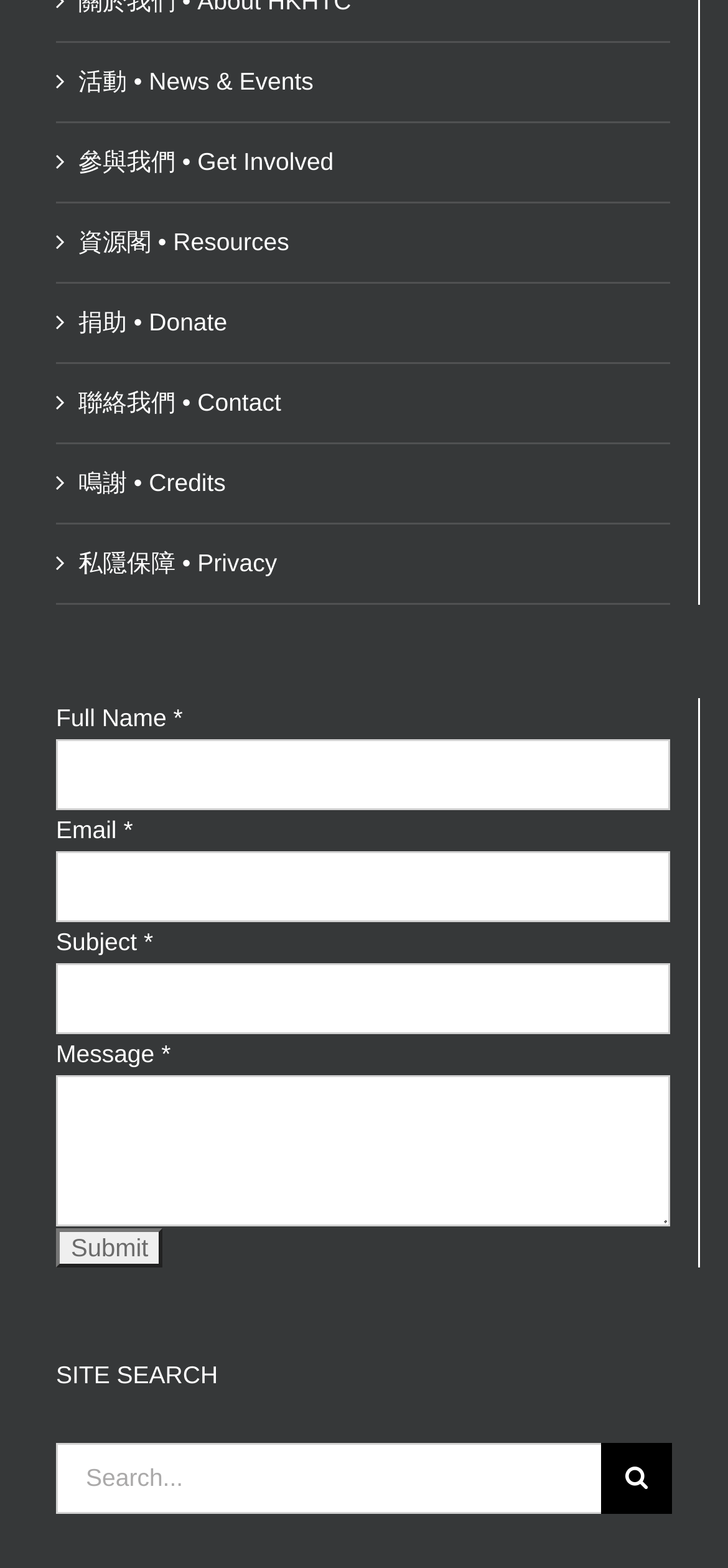Please identify the bounding box coordinates of the element's region that I should click in order to complete the following instruction: "Enter your full name". The bounding box coordinates consist of four float numbers between 0 and 1, i.e., [left, top, right, bottom].

[0.077, 0.472, 0.921, 0.517]